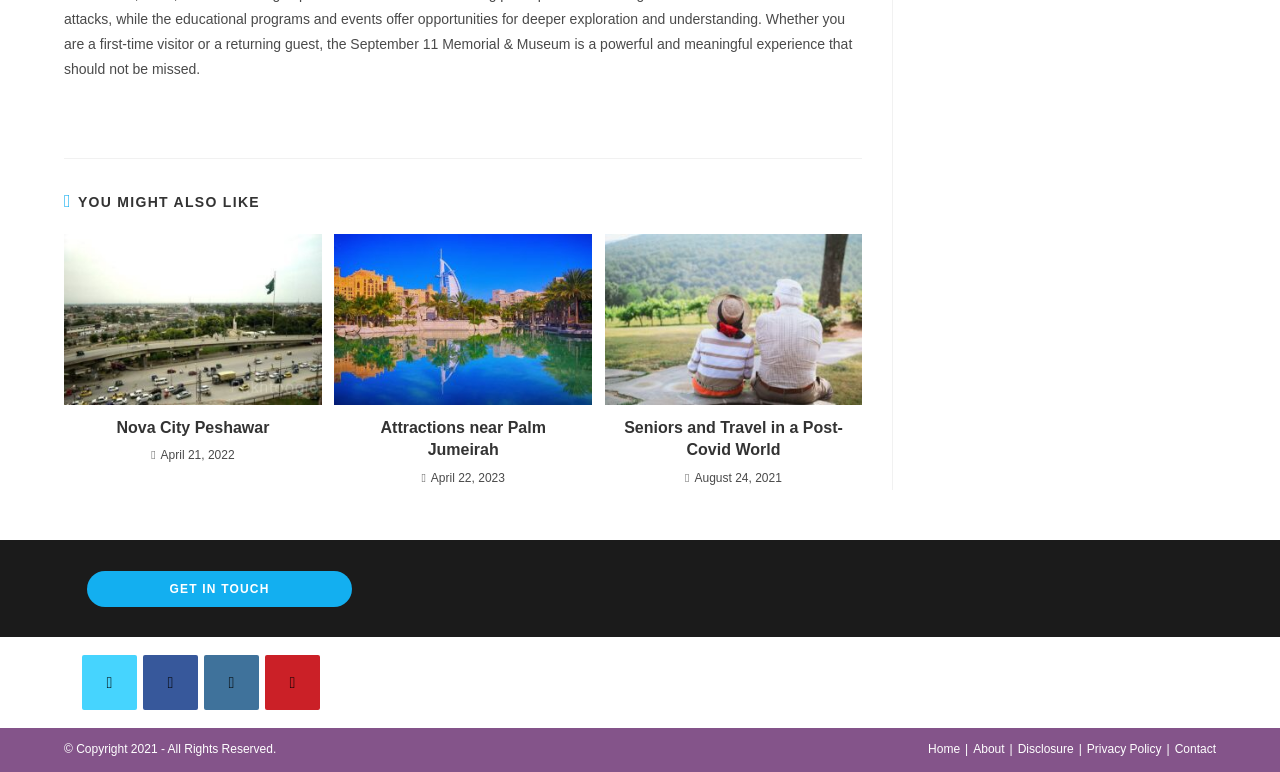Use a single word or phrase to answer the question: 
What is the date of the second article?

April 22, 2023